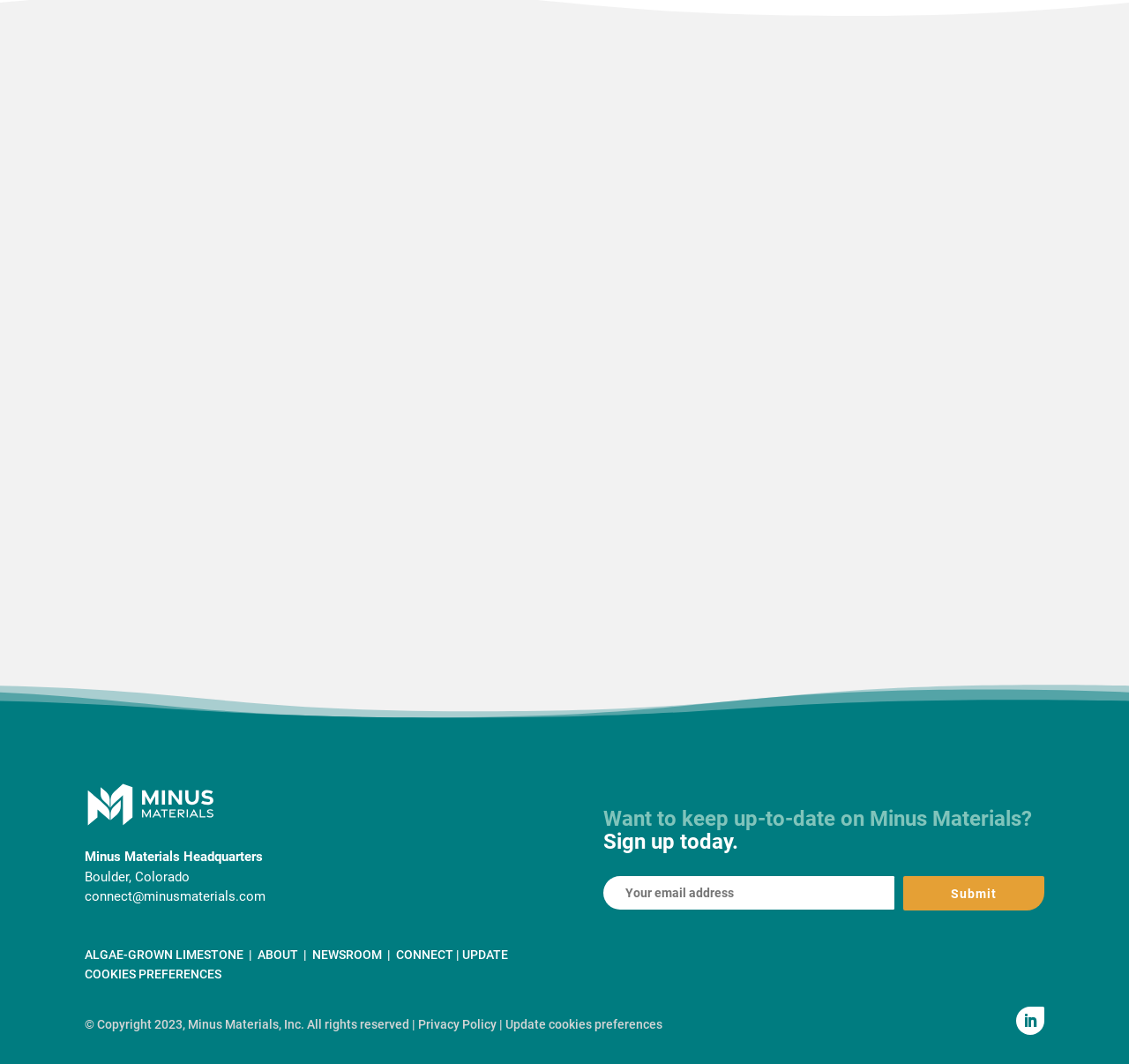What is the purpose of the textbox on the webpage?
Kindly offer a comprehensive and detailed response to the question.

I found the answer by looking at the textbox with the label 'Your email address' and the button 'Submit' which is below the heading 'Want to keep up-to-date on Minus Materials? Sign up today.'.